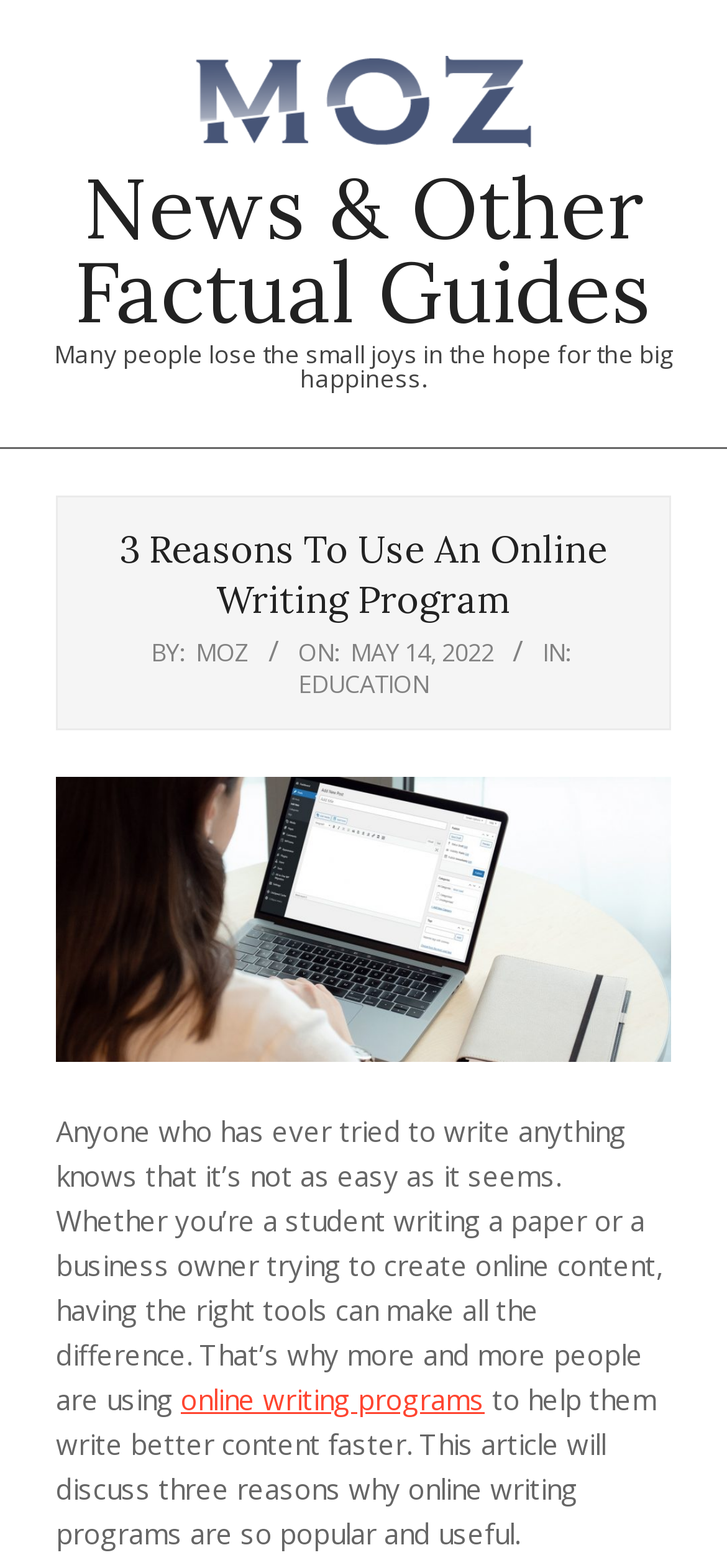What is the purpose of online writing programs?
Please respond to the question with a detailed and informative answer.

The purpose of online writing programs can be found by reading the article content. The text states that online writing programs are used 'to help them write better content faster', which indicates that the purpose of these programs is to assist in writing better and faster content.